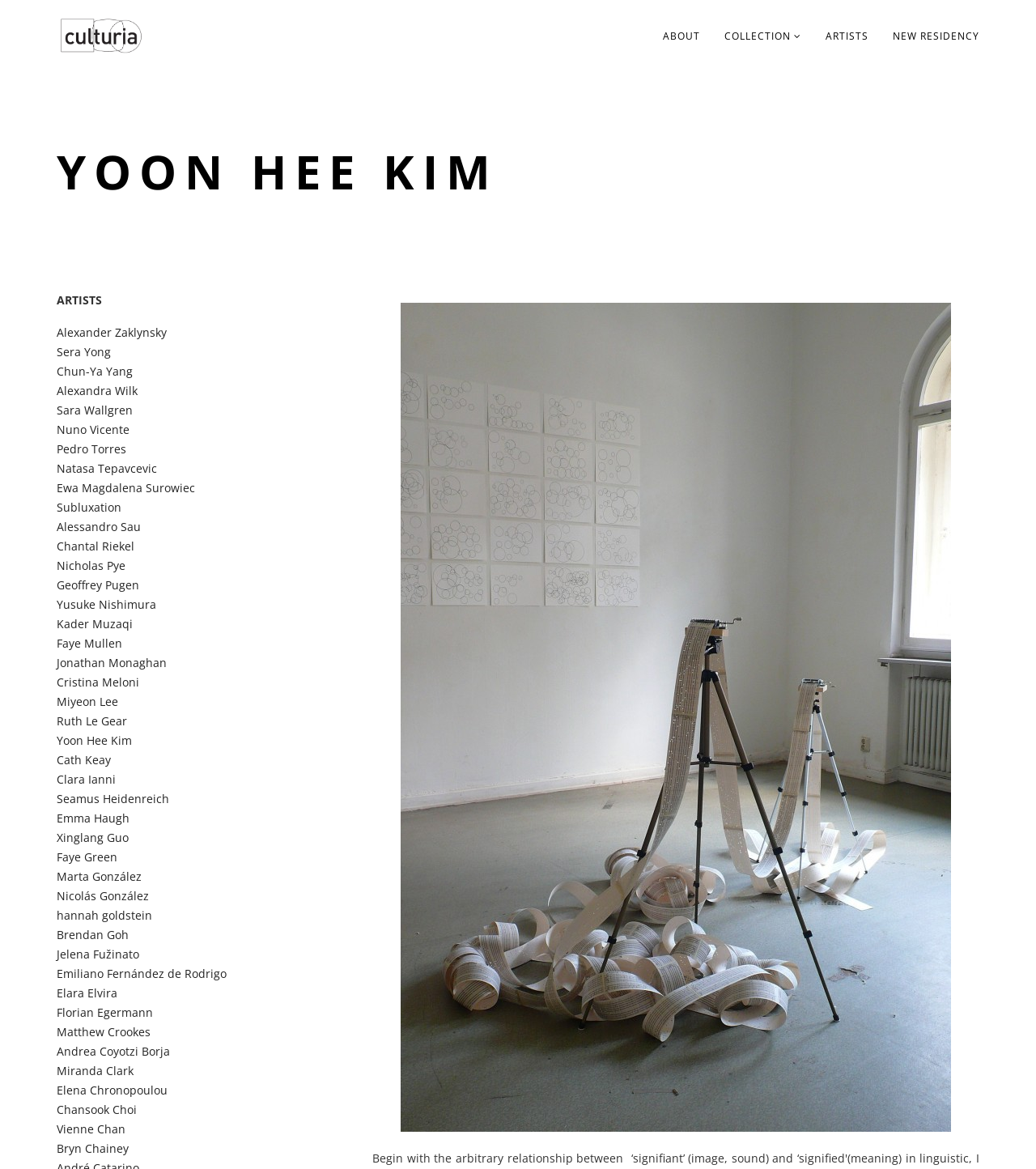Find the bounding box coordinates for the area you need to click to carry out the instruction: "Learn about ARTISTS". The coordinates should be four float numbers between 0 and 1, indicated as [left, top, right, bottom].

[0.055, 0.251, 0.336, 0.262]